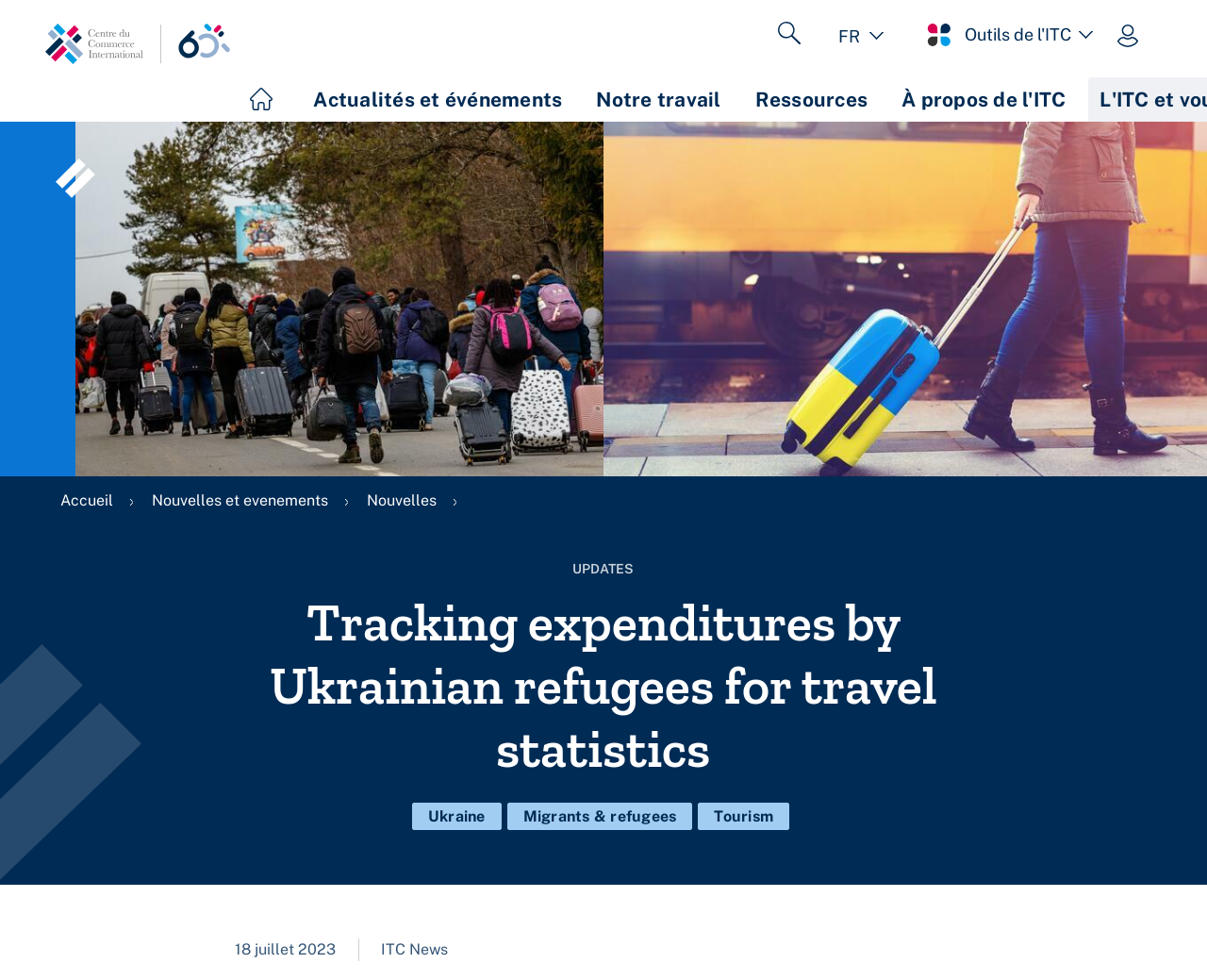Please respond to the question with a concise word or phrase:
What is the date mentioned on the webpage?

18 juillet 2023